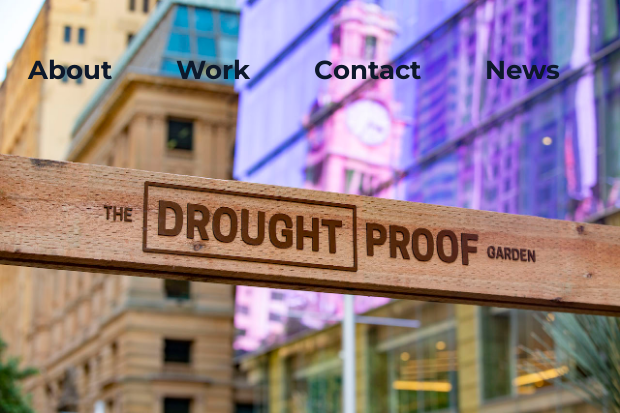Where is the garden located?
Please give a detailed and elaborate explanation in response to the question.

The garden is established in Sydney, serving as a mini botanical showcase and promoting water conservation in an urban setting.